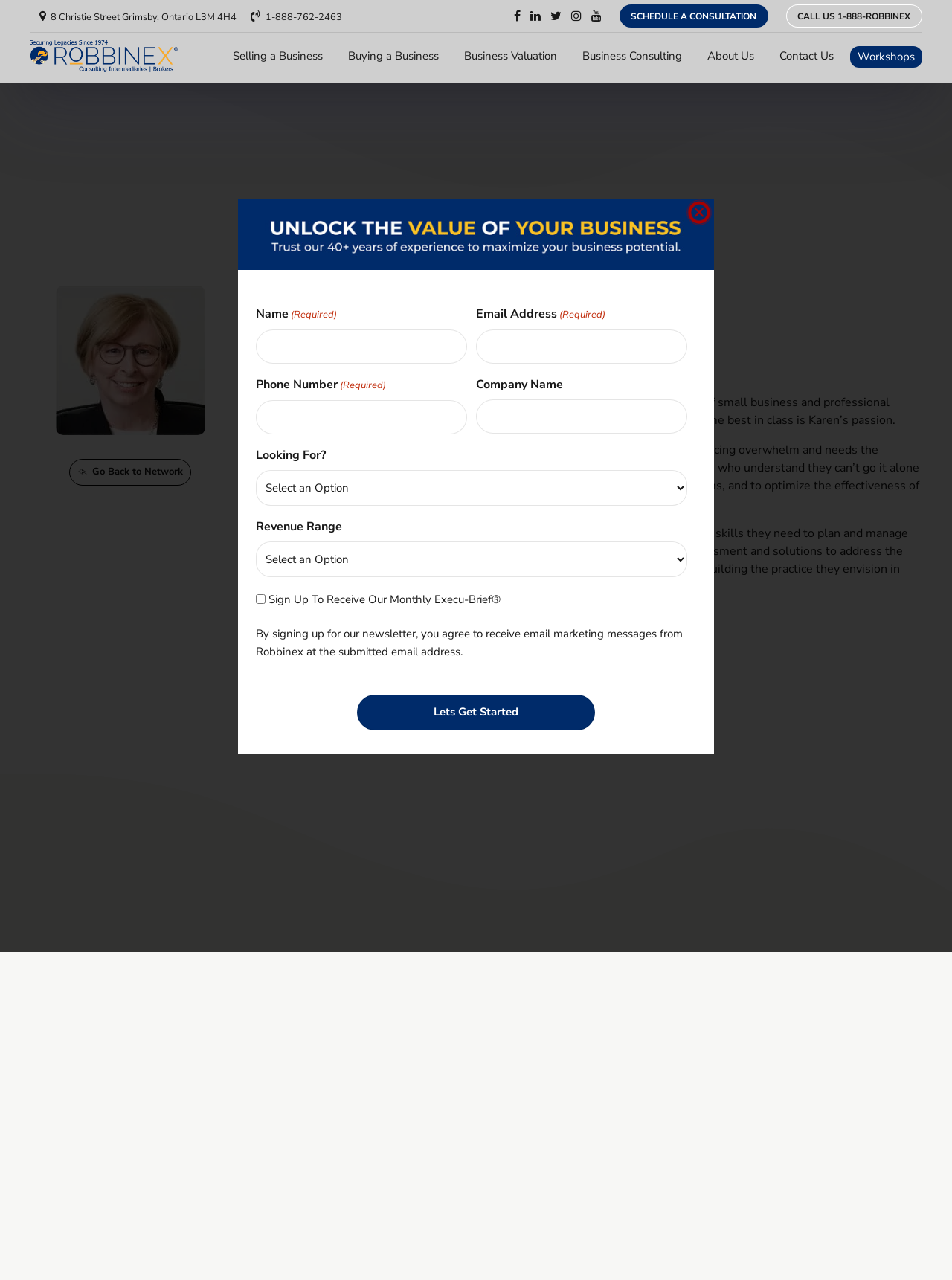Kindly provide the bounding box coordinates of the section you need to click on to fulfill the given instruction: "Click the Lets Get Started button".

[0.375, 0.542, 0.625, 0.57]